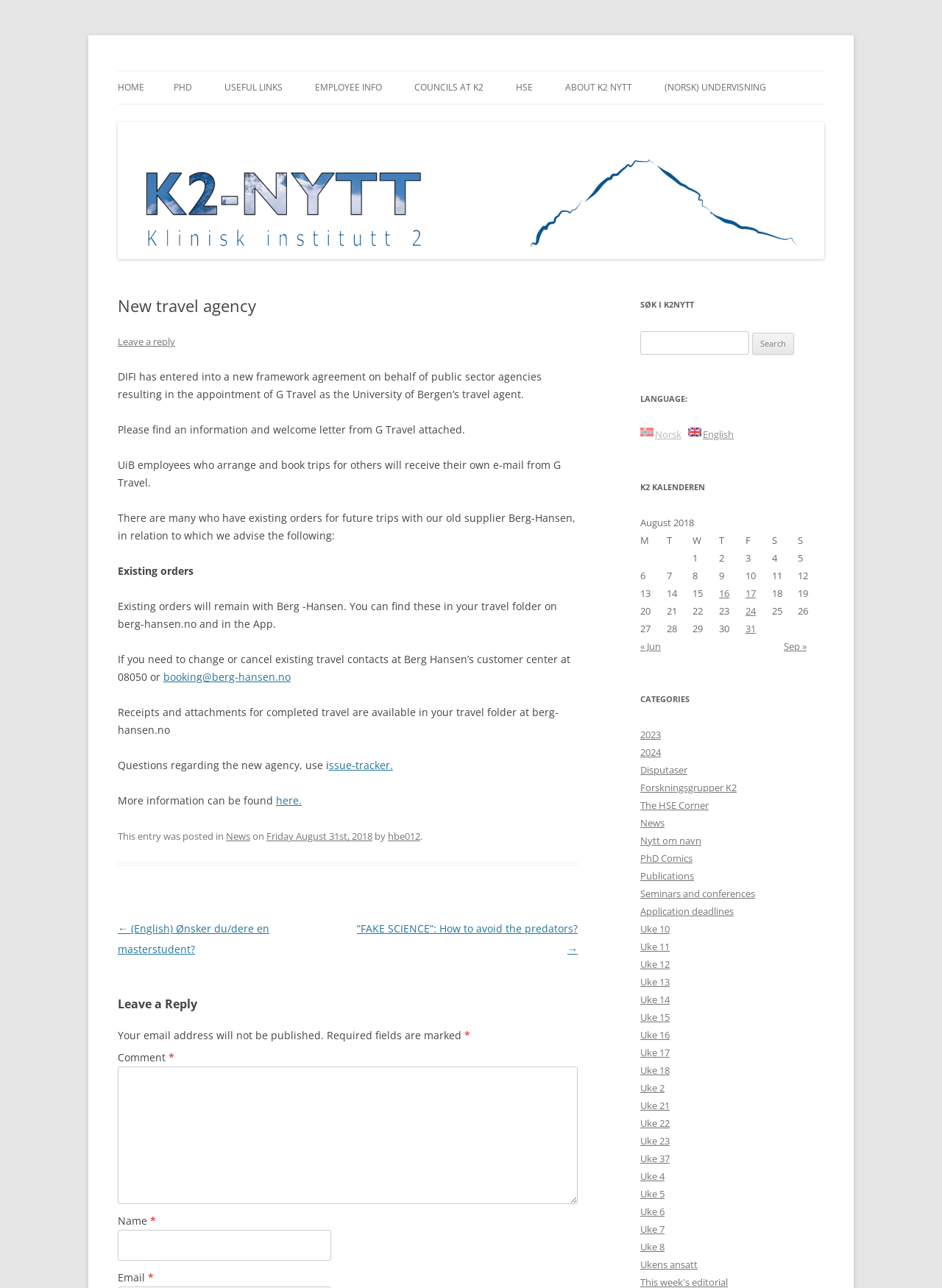Bounding box coordinates are given in the format (top-left x, top-left y, bottom-right x, bottom-right y). All values should be floating point numbers between 0 and 1. Provide the bounding box coordinate for the UI element described as: Publications

[0.68, 0.675, 0.737, 0.685]